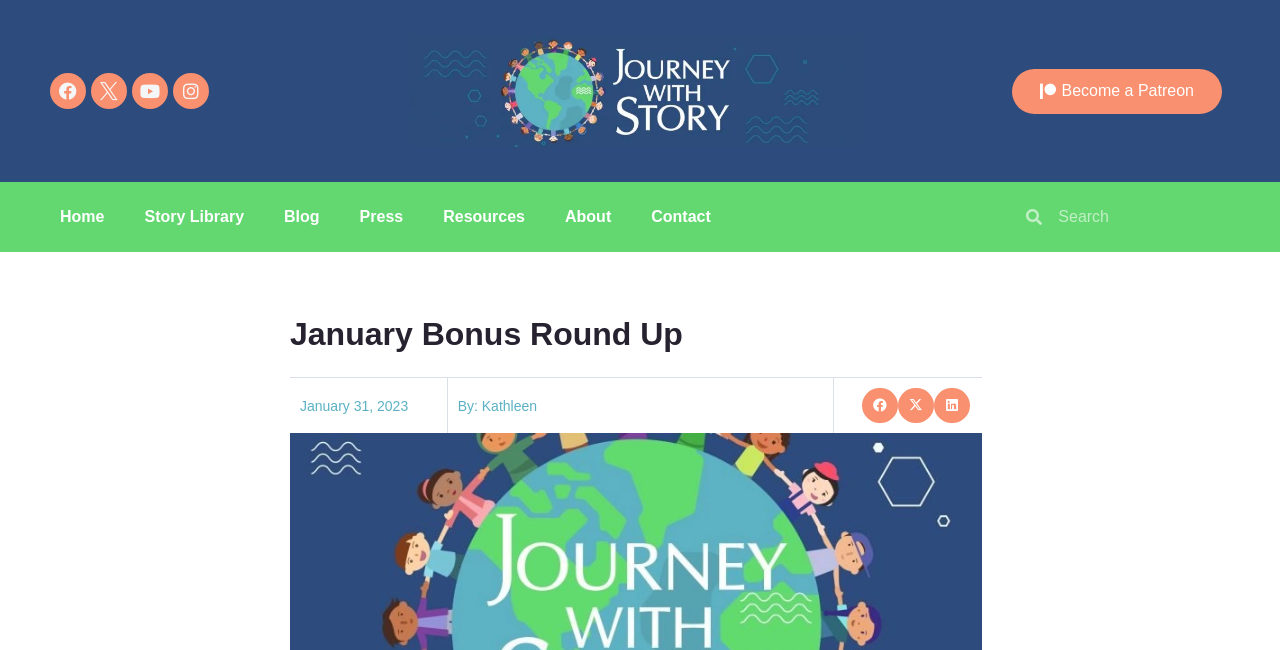Please identify the bounding box coordinates of the element I should click to complete this instruction: 'Search for a story'. The coordinates should be given as four float numbers between 0 and 1, like this: [left, top, right, bottom].

[0.788, 0.296, 0.96, 0.373]